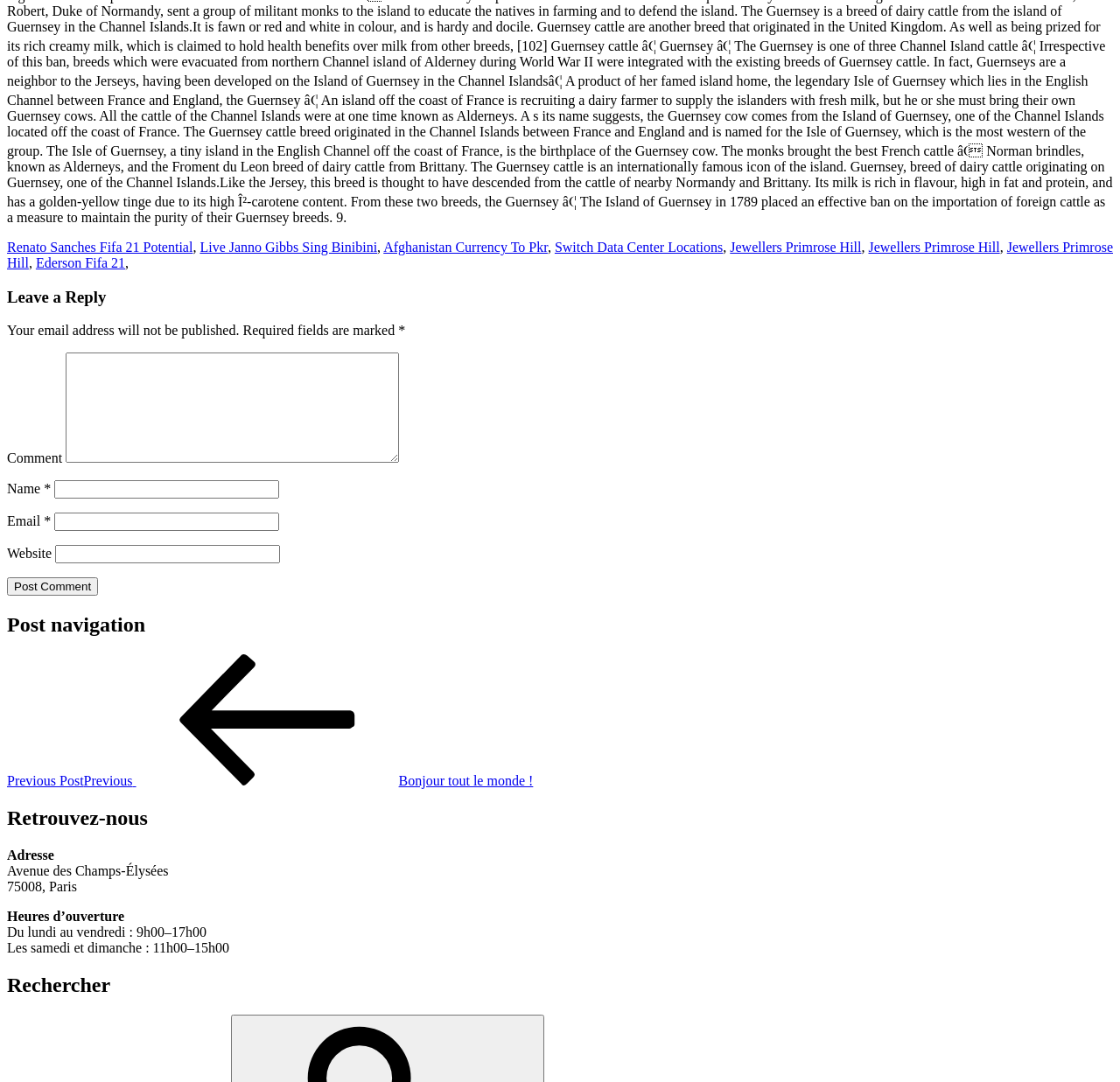Please identify the bounding box coordinates of the clickable element to fulfill the following instruction: "Click on the 'About Us' link". The coordinates should be four float numbers between 0 and 1, i.e., [left, top, right, bottom].

None